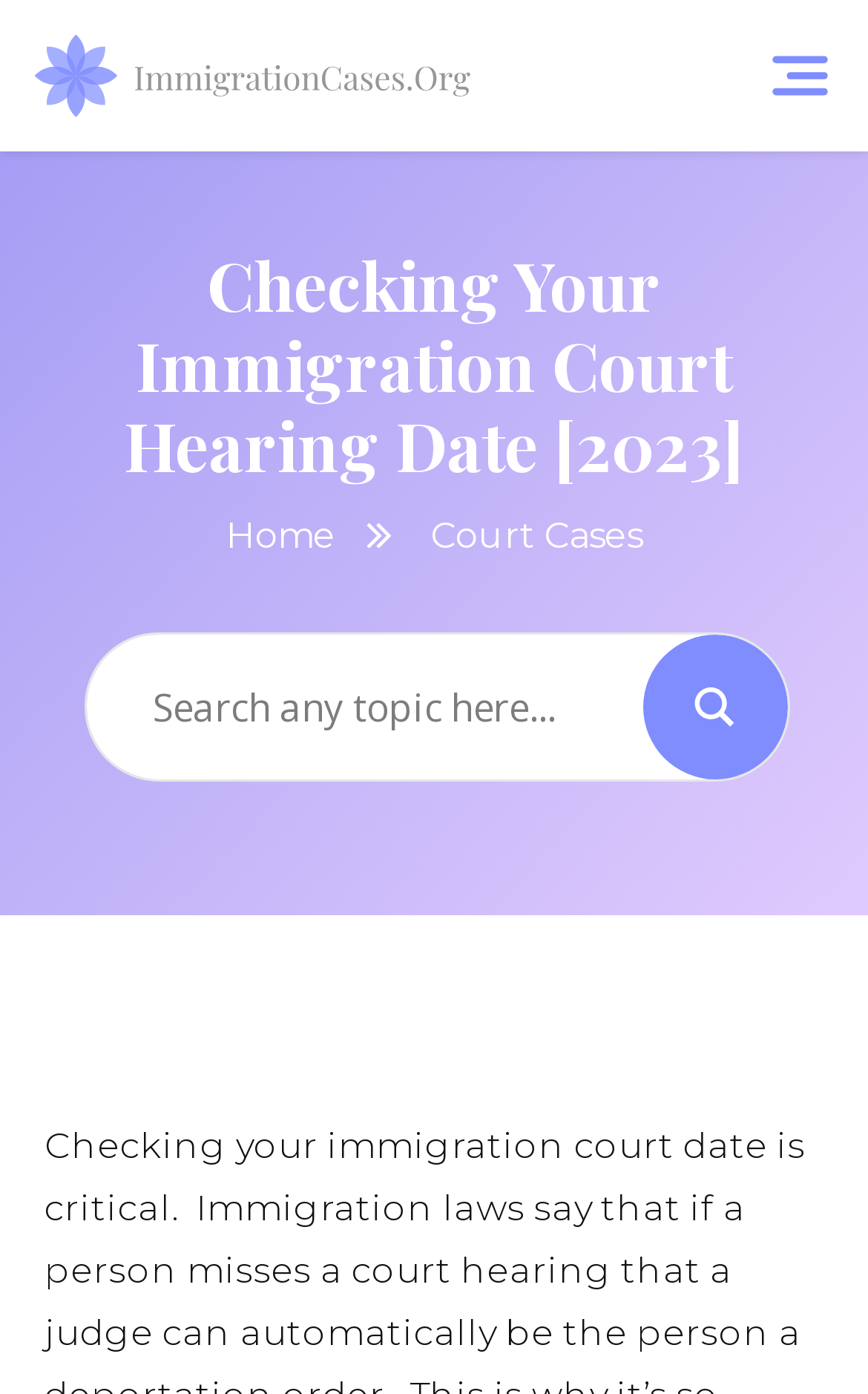Please identify the primary heading on the webpage and return its text.

Checking Your Immigration Court Hearing Date [2023]